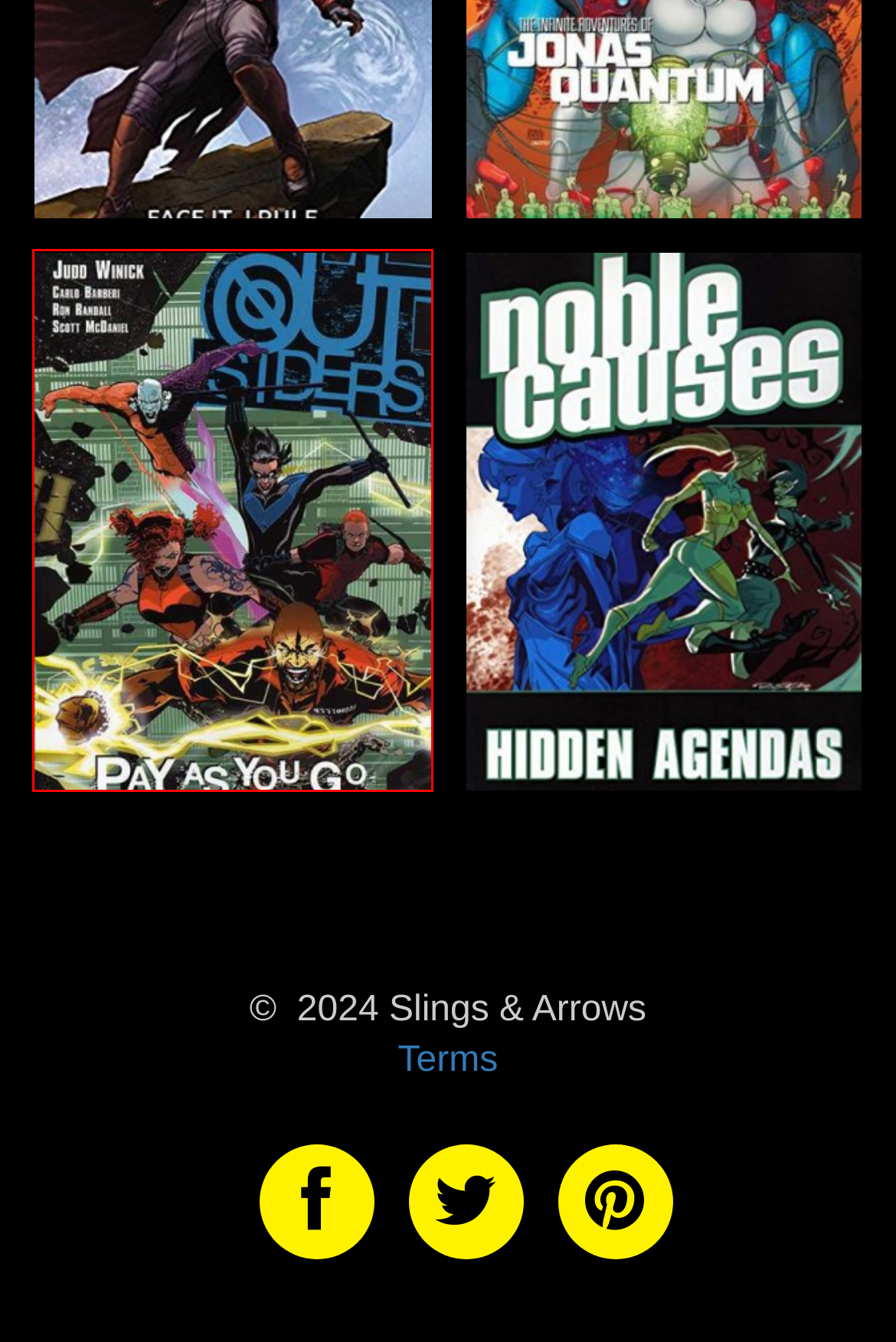Look at the screenshot of a webpage, where a red bounding box highlights an element. Select the best description that matches the new webpage after clicking the highlighted element. Here are the candidates:
A. Reviews crediting artist: Freddie Williams II | Slings & Arrows
B. Reviews in category: Superhero | Slings & Arrows
C. Reviewed by: Ian Keogh | Slings & Arrows
D. Copyrights | Slings & Arrows
E. Outsiders: Pay As You Go | Slings & Arrows
F. The Infinite Adventures of Jonas Quantum | Slings & Arrows
G. Legendary Star-Lord: Face It, I Rule | Slings & Arrows
H. Home | Slings & Arrows

E